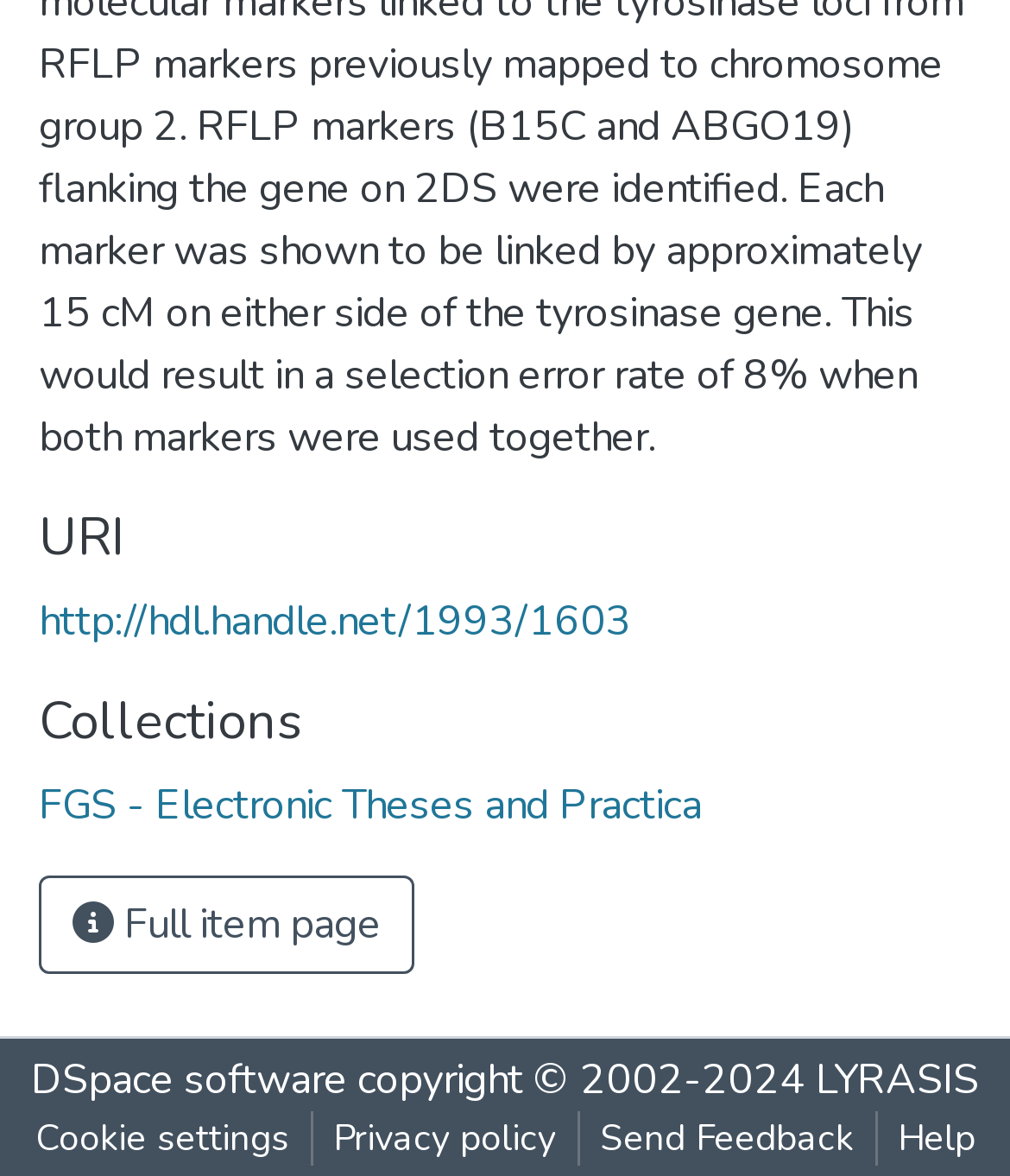Identify the bounding box coordinates of the element to click to follow this instruction: 'Learn about DSpace software'. Ensure the coordinates are four float values between 0 and 1, provided as [left, top, right, bottom].

[0.031, 0.894, 0.344, 0.943]